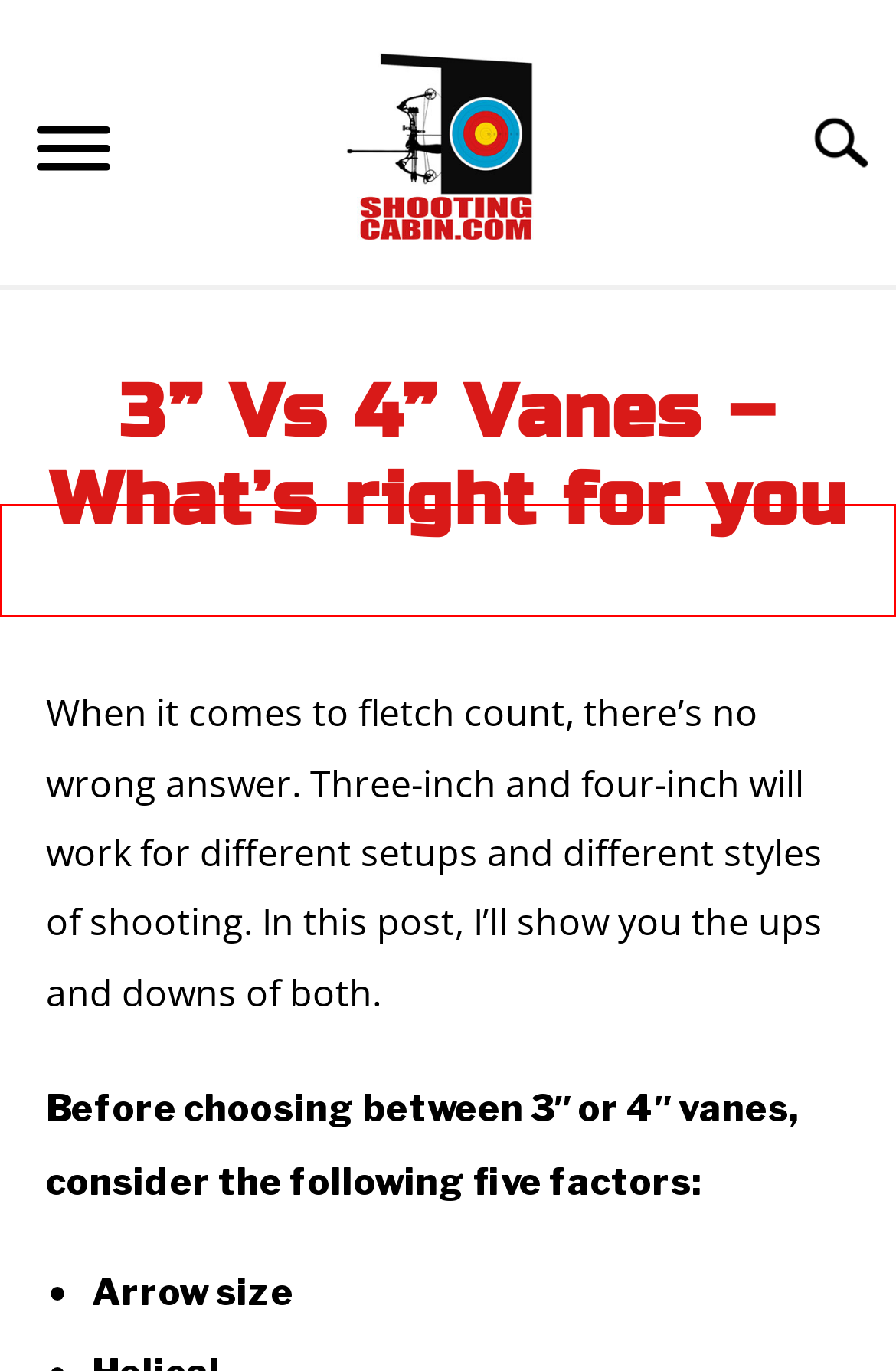You have a screenshot of a webpage with a red bounding box highlighting a UI element. Your task is to select the best webpage description that corresponds to the new webpage after clicking the element. Here are the descriptions:
A. How to build outdoor arrows - Like a Pro - Shootingcabin.com
B. Contact Us - Shootingcabin.com
C. Arrows Archives - Shootingcabin.com
D. Gallery - Shootingcabin.com
E. Bow Tuning Archives - Shootingcabin.com
F. Home - Shootingcabin.com
G. Sponsors - Shootingcabin.com
H. Shooting Tips Archives - Shootingcabin.com

E